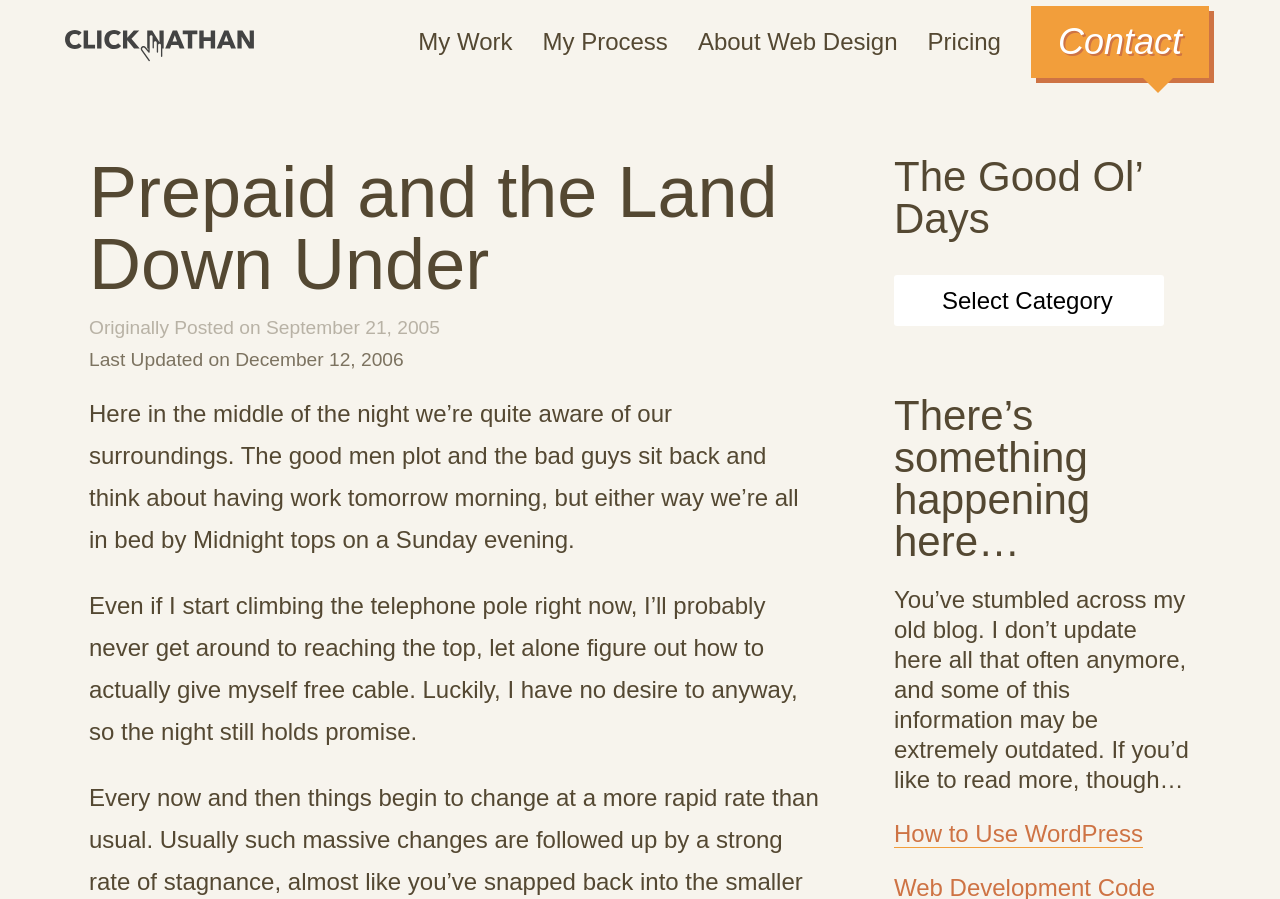Is there a link to a WordPress tutorial?
Please ensure your answer to the question is detailed and covers all necessary aspects.

I found a link element with ID 298, which says 'How to Use WordPress'. This suggests that there is a link to a tutorial or guide on using WordPress, a popular content management system.